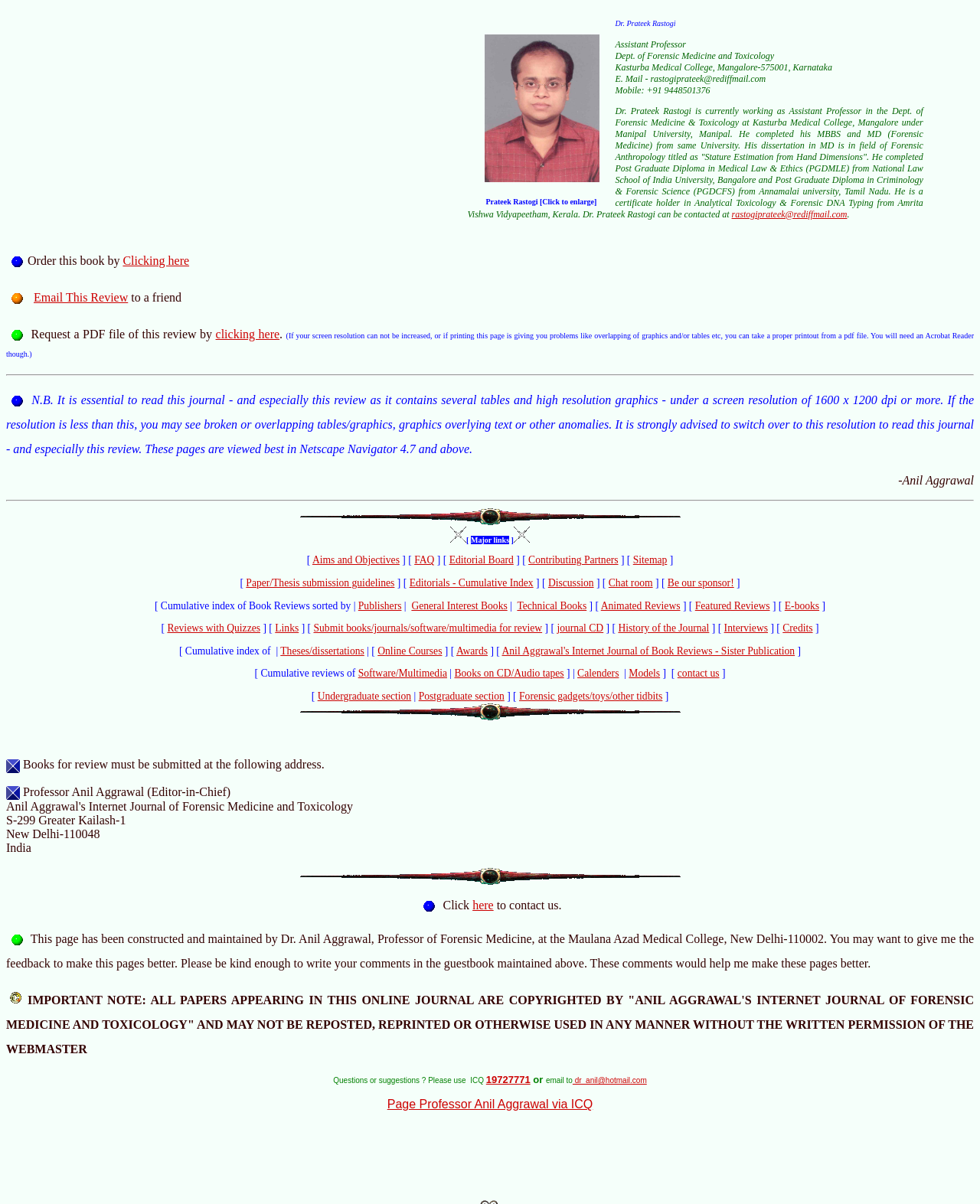Provide the bounding box coordinates of the HTML element this sentence describes: "Postgraduate section".

[0.427, 0.573, 0.515, 0.583]